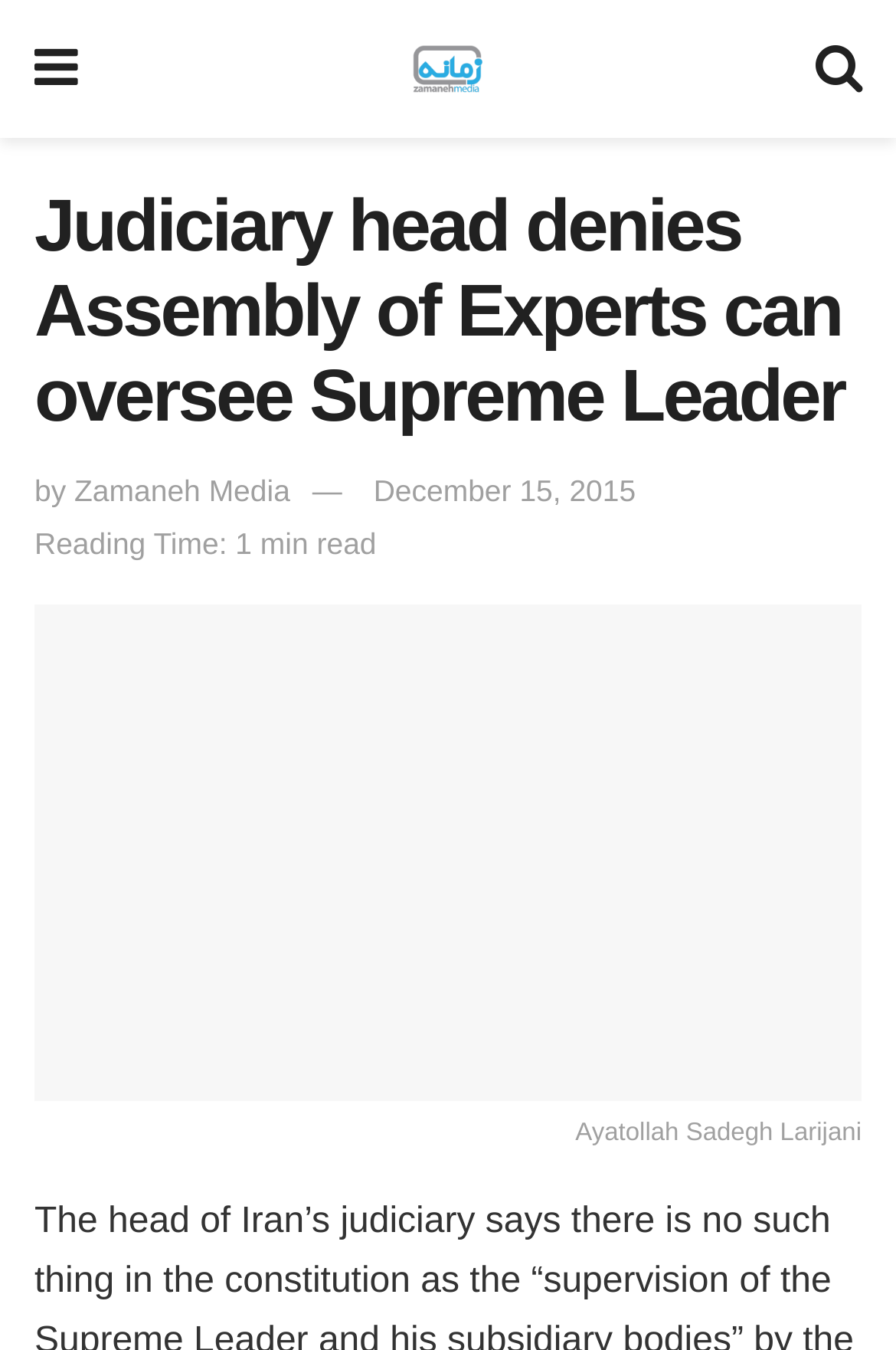Based on the image, please elaborate on the answer to the following question:
Who is the author of the article?

The author of the article can be found by looking at the text 'by' followed by 'Zamaneh Media', which indicates that Zamaneh Media is the author of the article.